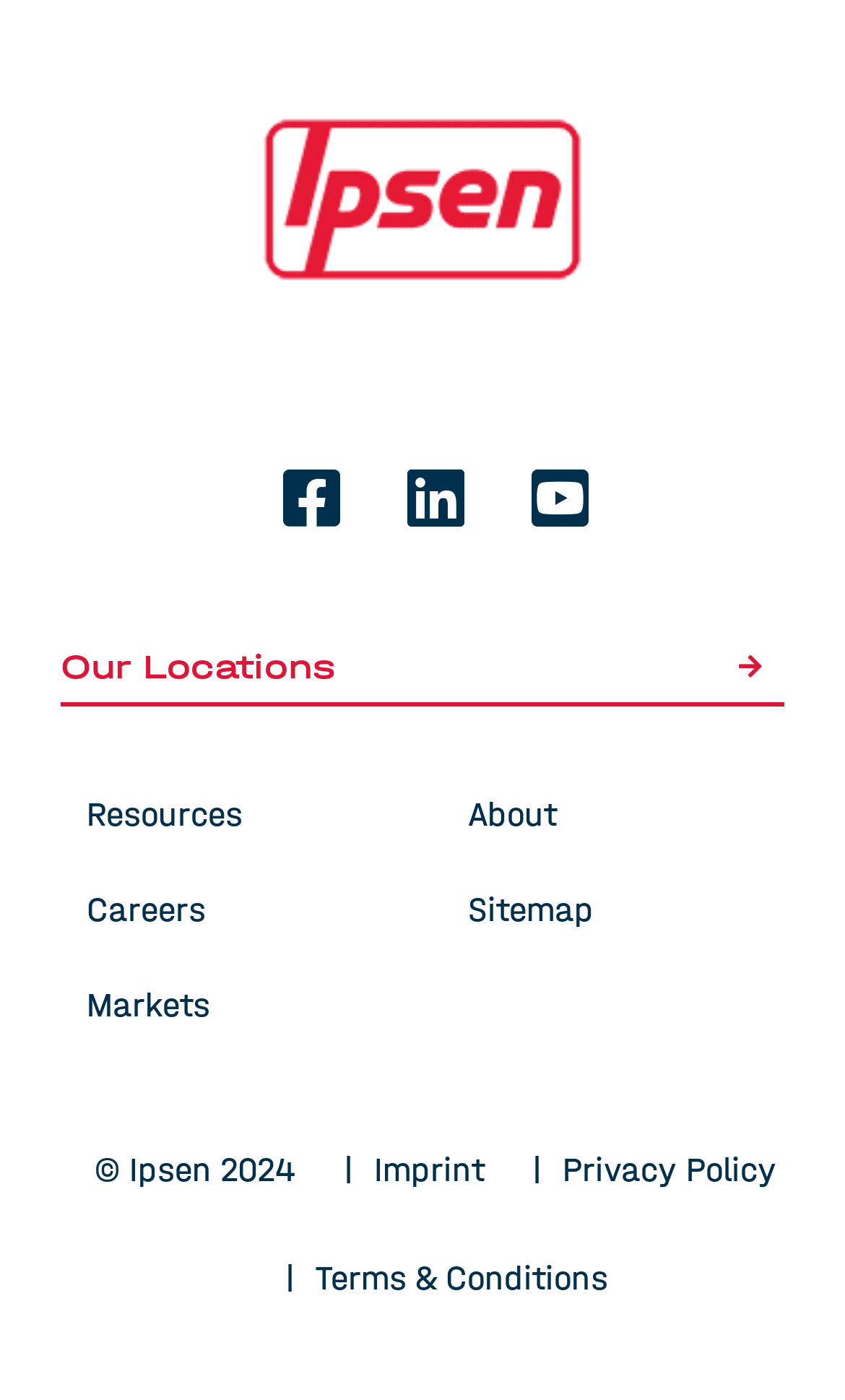Analyze the image and answer the question with as much detail as possible: 
How many links are there at the bottom of the page?

There are three links at the bottom of the page: 'Imprint', 'Privacy Policy', and 'Terms & Conditions'.